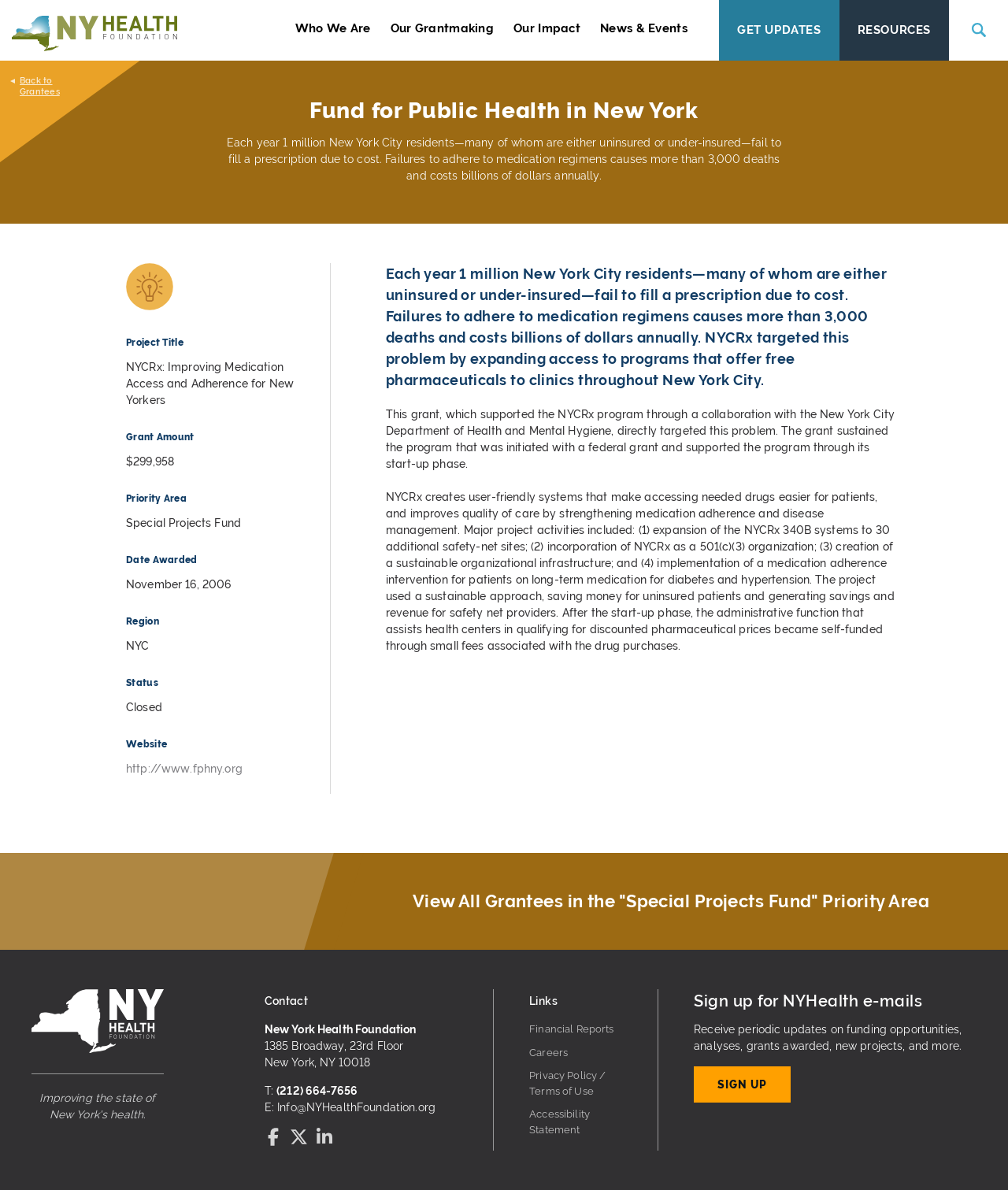Please provide a brief answer to the question using only one word or phrase: 
What is the purpose of the NYCRx program?

Improving medication access and adherence